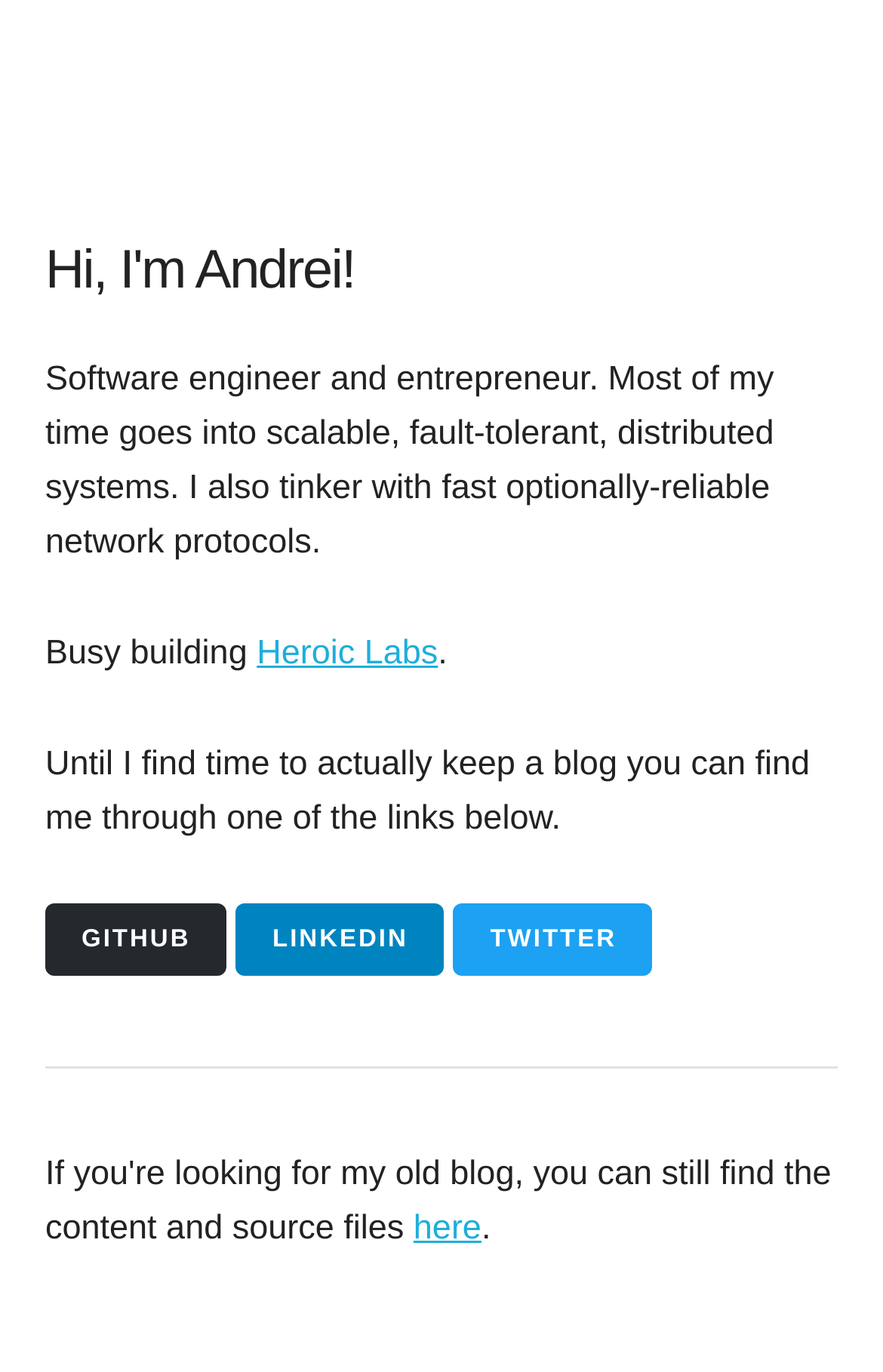How many social media links are available?
Please look at the screenshot and answer using one word or phrase.

3